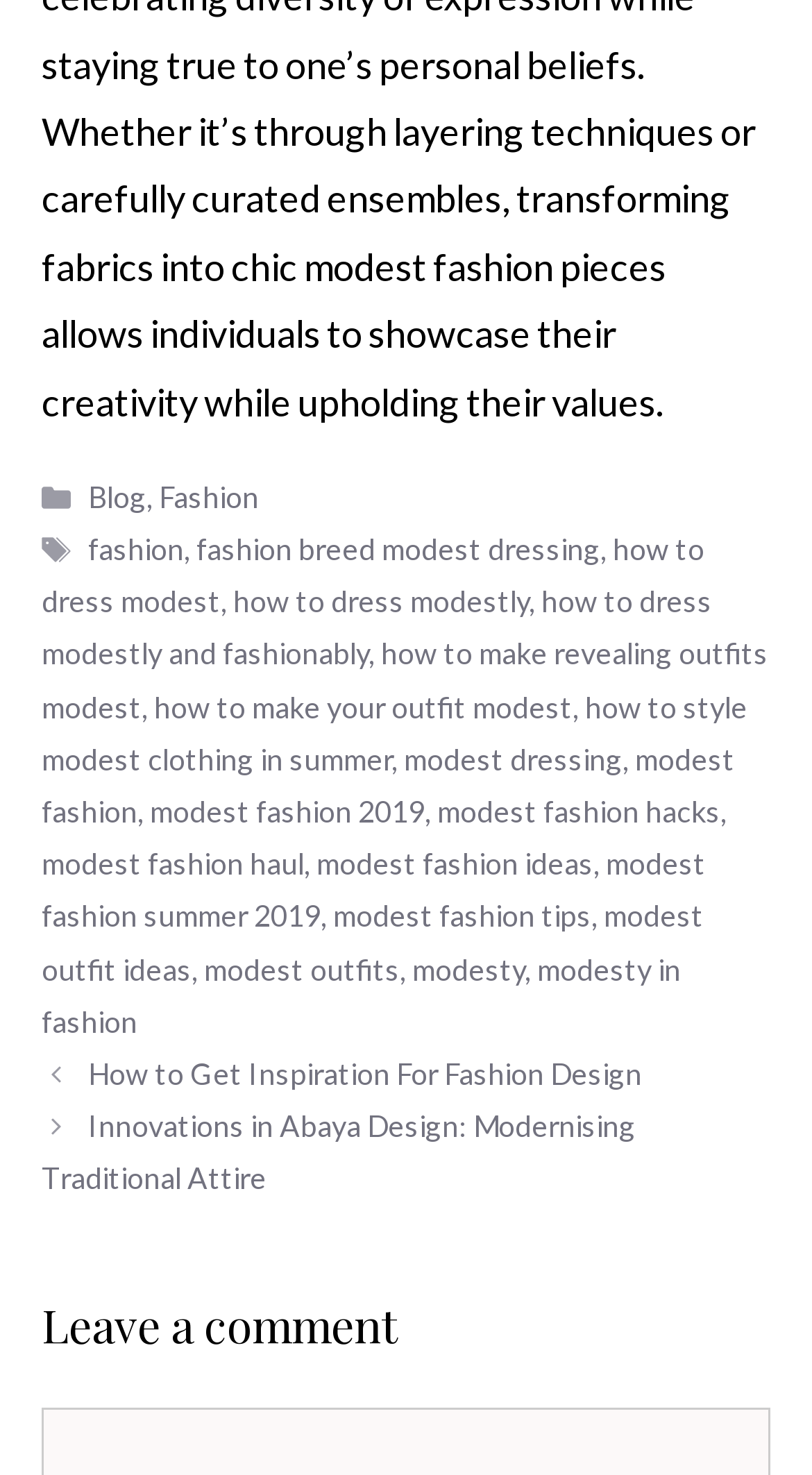Please identify the bounding box coordinates of the element I should click to complete this instruction: 'Click on the 'Fashion' link'. The coordinates should be given as four float numbers between 0 and 1, like this: [left, top, right, bottom].

[0.196, 0.324, 0.319, 0.348]